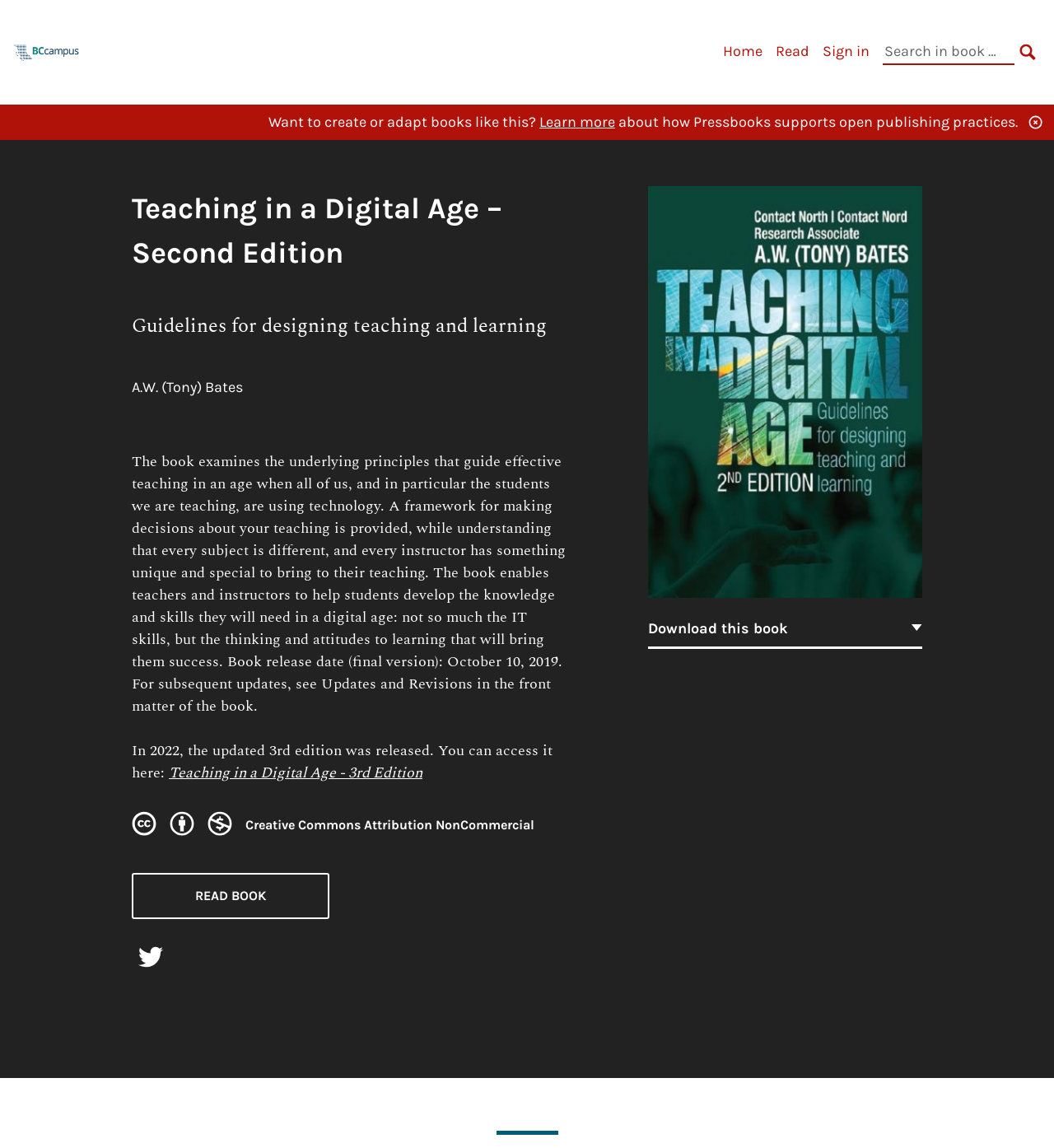What is the release date of the final version of the book?
Please look at the screenshot and answer using one word or phrase.

October 10, 2019